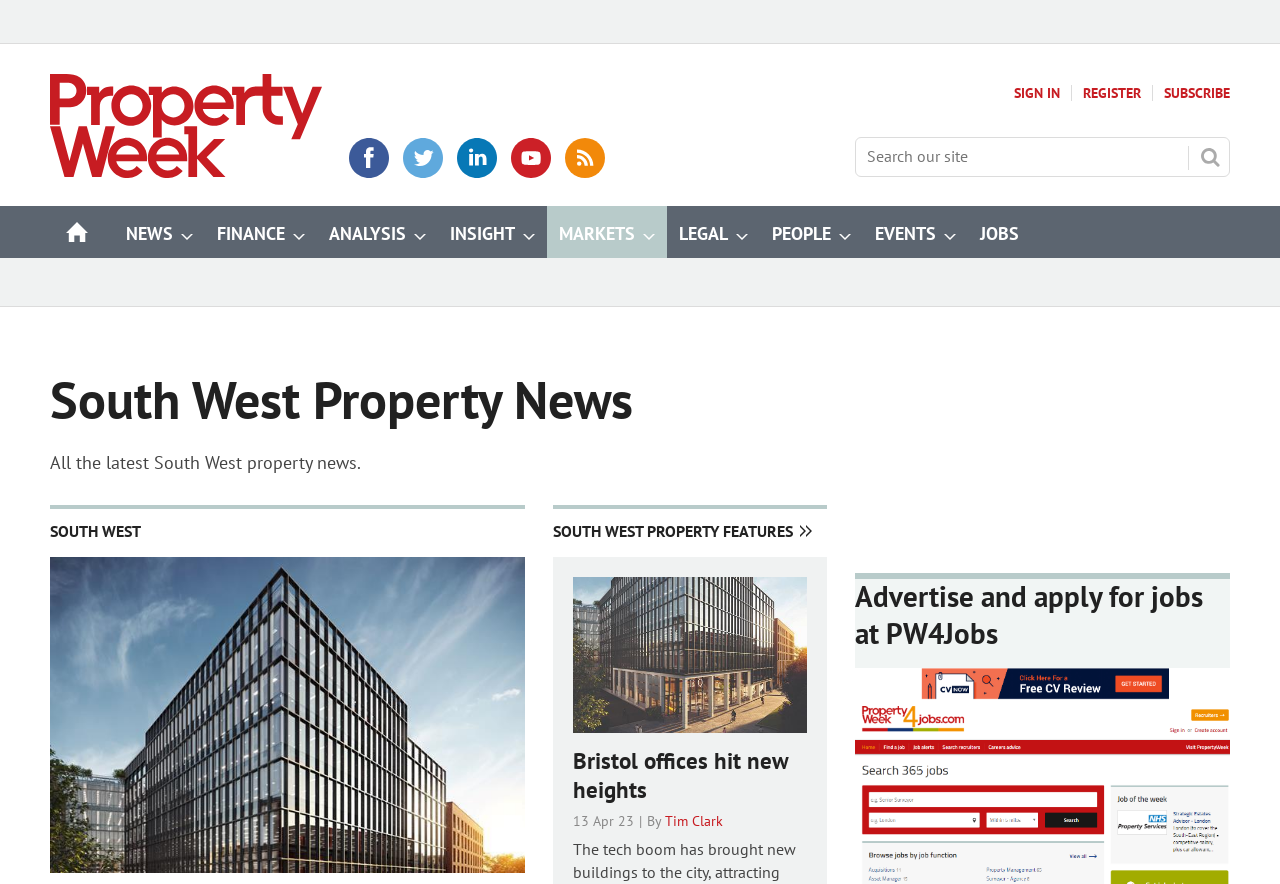Using the details from the image, please elaborate on the following question: What is the name of the website?

I determined the answer by looking at the link element with the text 'Property Week' at the top of the webpage, which is likely to be the website's name.